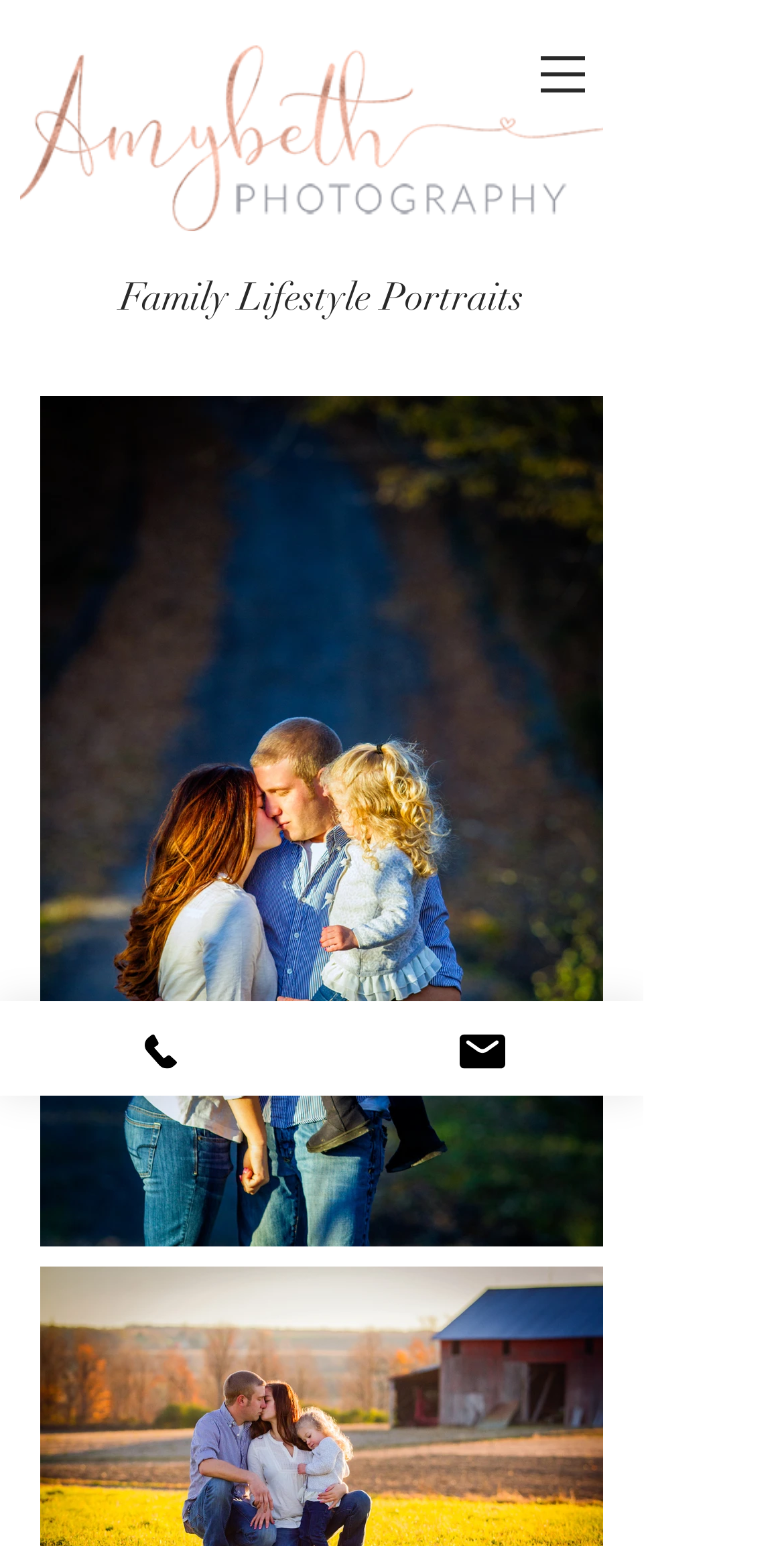Please give a short response to the question using one word or a phrase:
What is the focus of the 'Family Lifestyle Portraits' section?

Family Portraits